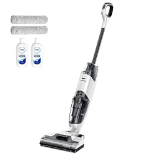What type of floors is the Tineco iFLOOR 2 designed for?
Answer the question using a single word or phrase, according to the image.

Hard floors